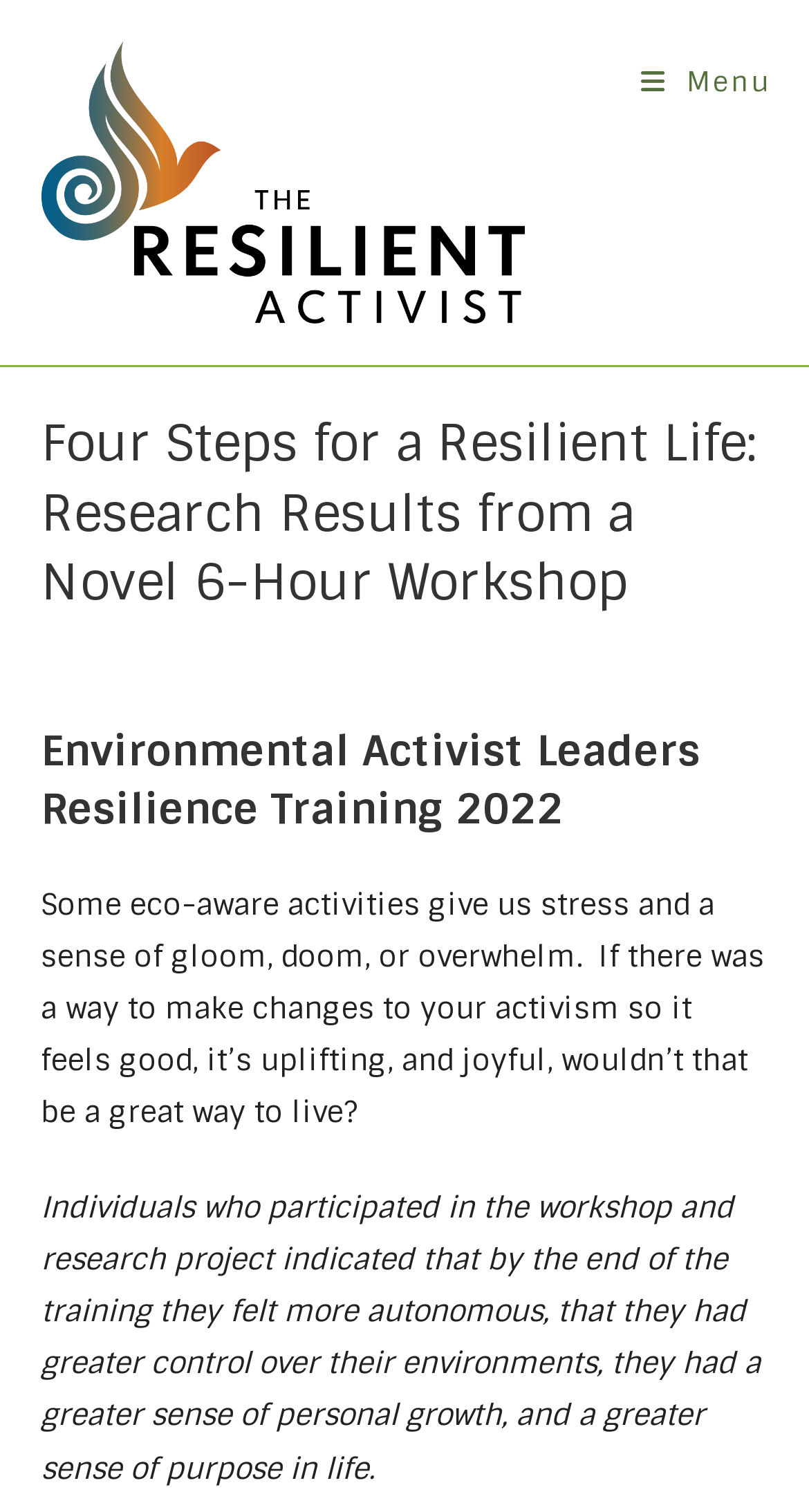What is the theme of the text on the webpage?
Refer to the image and provide a detailed answer to the question.

The theme of the text on the webpage is environmental activism, as indicated by the text content, which mentions 'eco-aware activities', 'activism', and 'environmental activist leaders'.